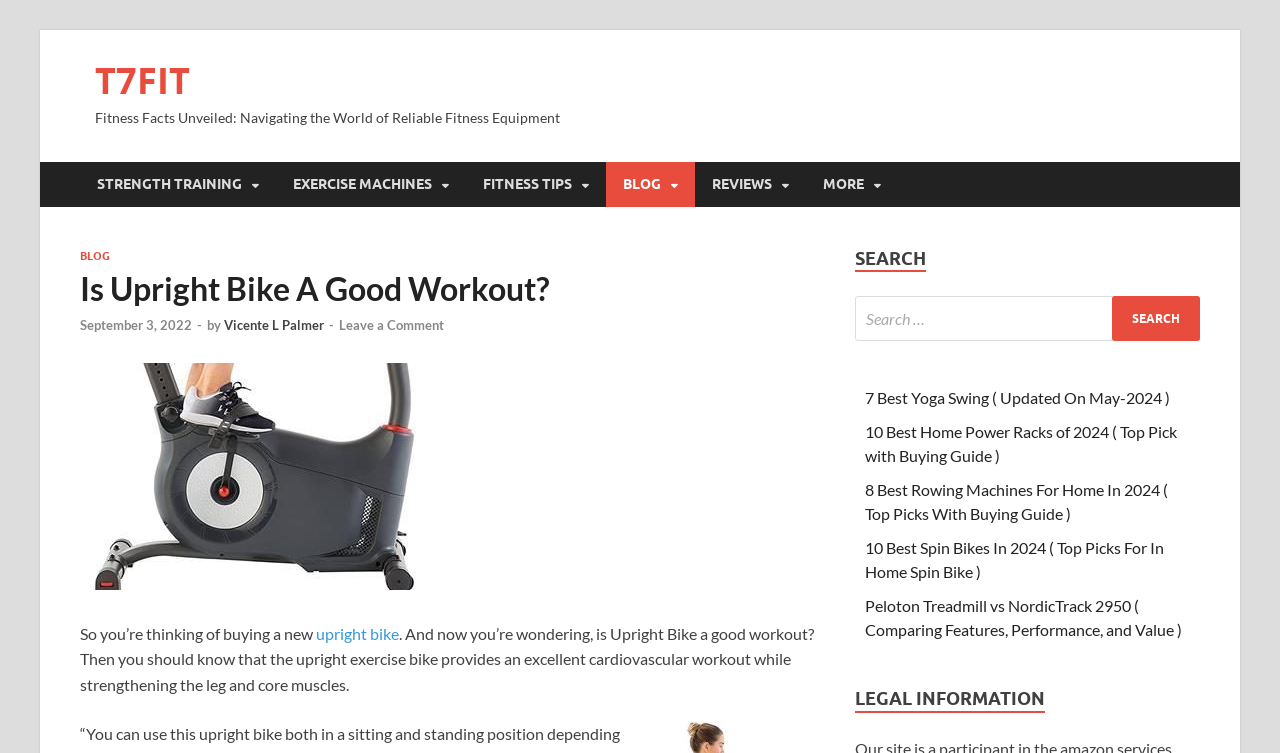Locate the bounding box coordinates of the element's region that should be clicked to carry out the following instruction: "Click on the 'T7FIT' link". The coordinates need to be four float numbers between 0 and 1, i.e., [left, top, right, bottom].

[0.074, 0.074, 0.148, 0.139]